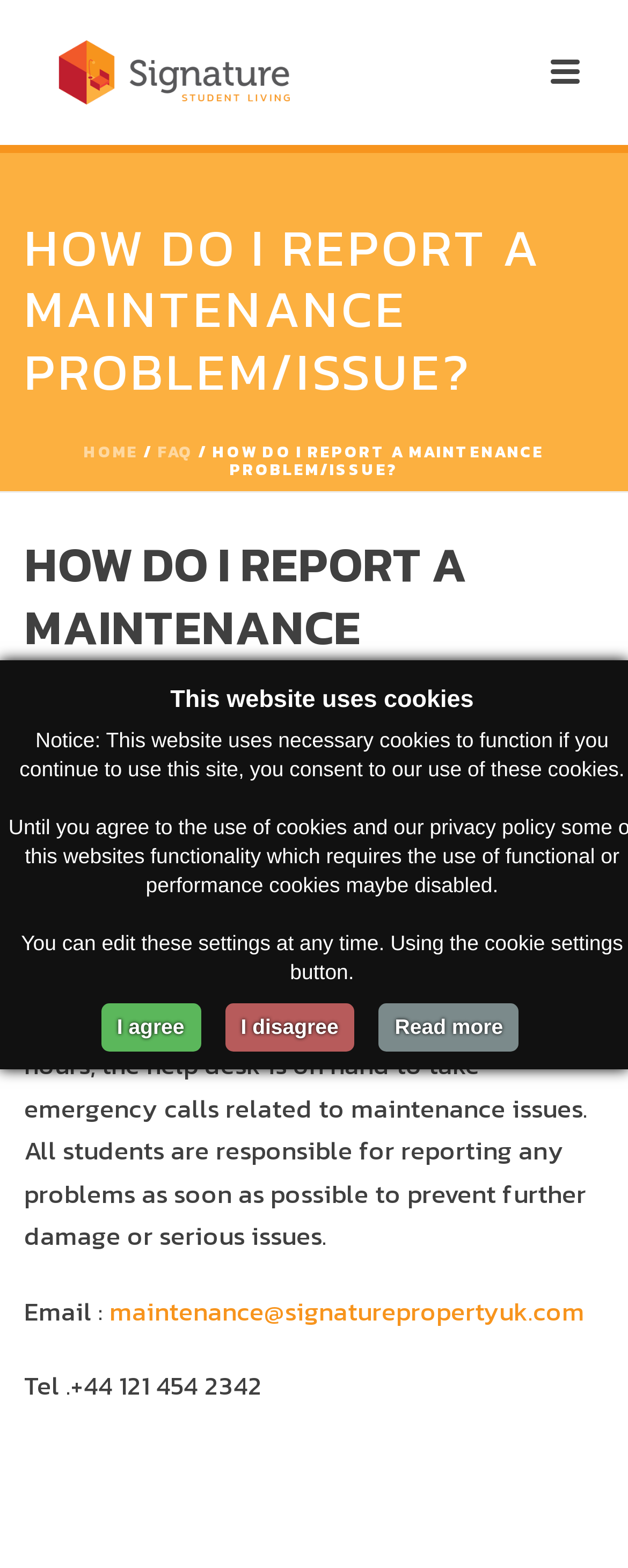Who should students contact for maintenance issues outside of property team hours?
Using the information from the image, answer the question thoroughly.

The webpage states that outside of the property team hours, the help desk is on hand to take emergency calls related to maintenance issues. Therefore, students should contact the help desk for maintenance issues outside of property team hours.